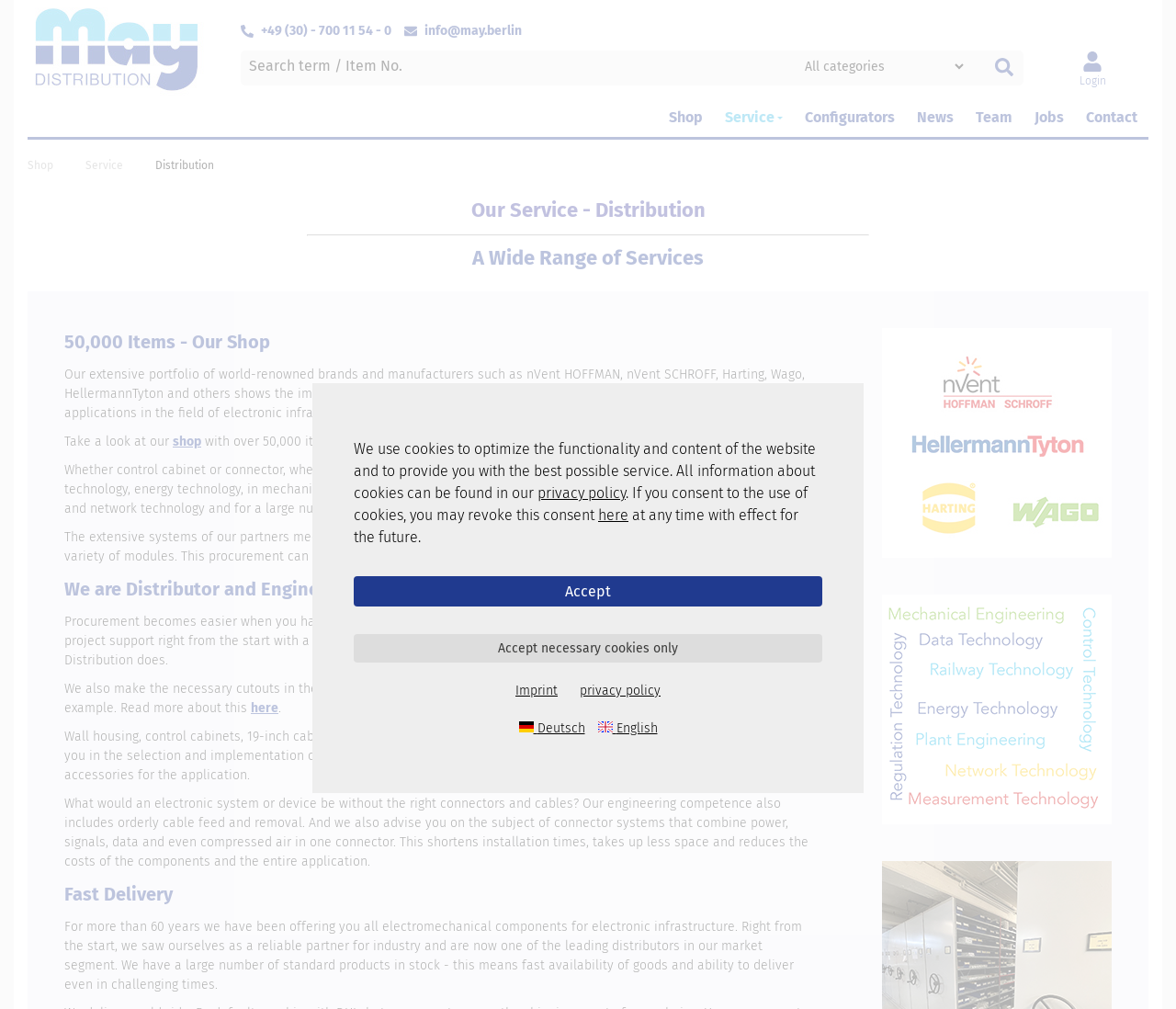What is the number of items in the shop?
Please answer the question as detailed as possible.

The number of items in the shop is mentioned in the static text 'Our extensive portfolio of world-renowned brands and manufacturers... shows the importance of mechanical and electro-mechanical solutions for a wide range of applications in the field of electronic infrastructure. Take a look at our shop with over 50,000 items!'.